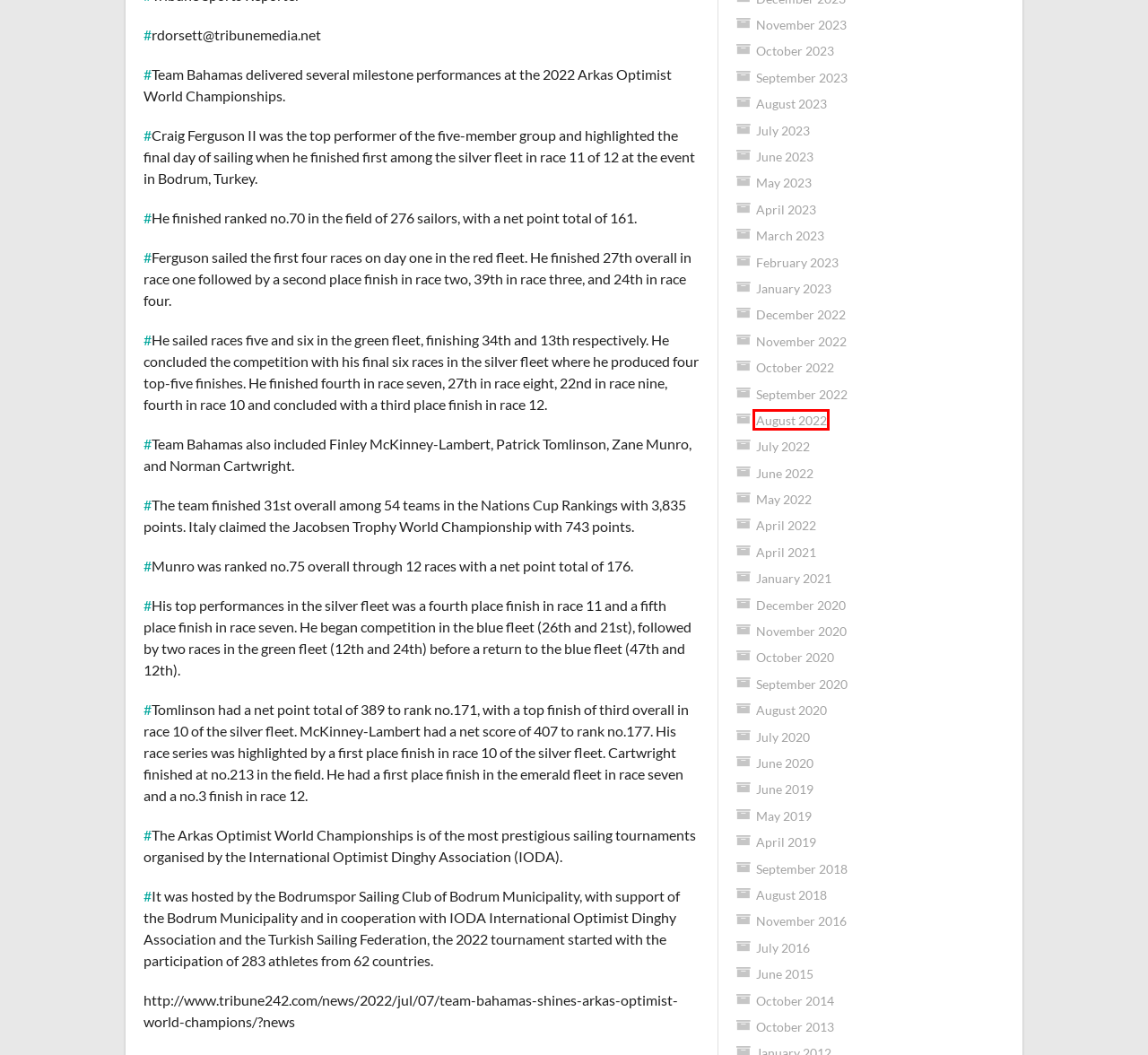Observe the screenshot of a webpage with a red bounding box highlighting an element. Choose the webpage description that accurately reflects the new page after the element within the bounding box is clicked. Here are the candidates:
A. September 2018
B. April 2023
C. August 2022
D. August 2023
E. May 2023
F. October 2020
G. October 2013
H. June 2023

C